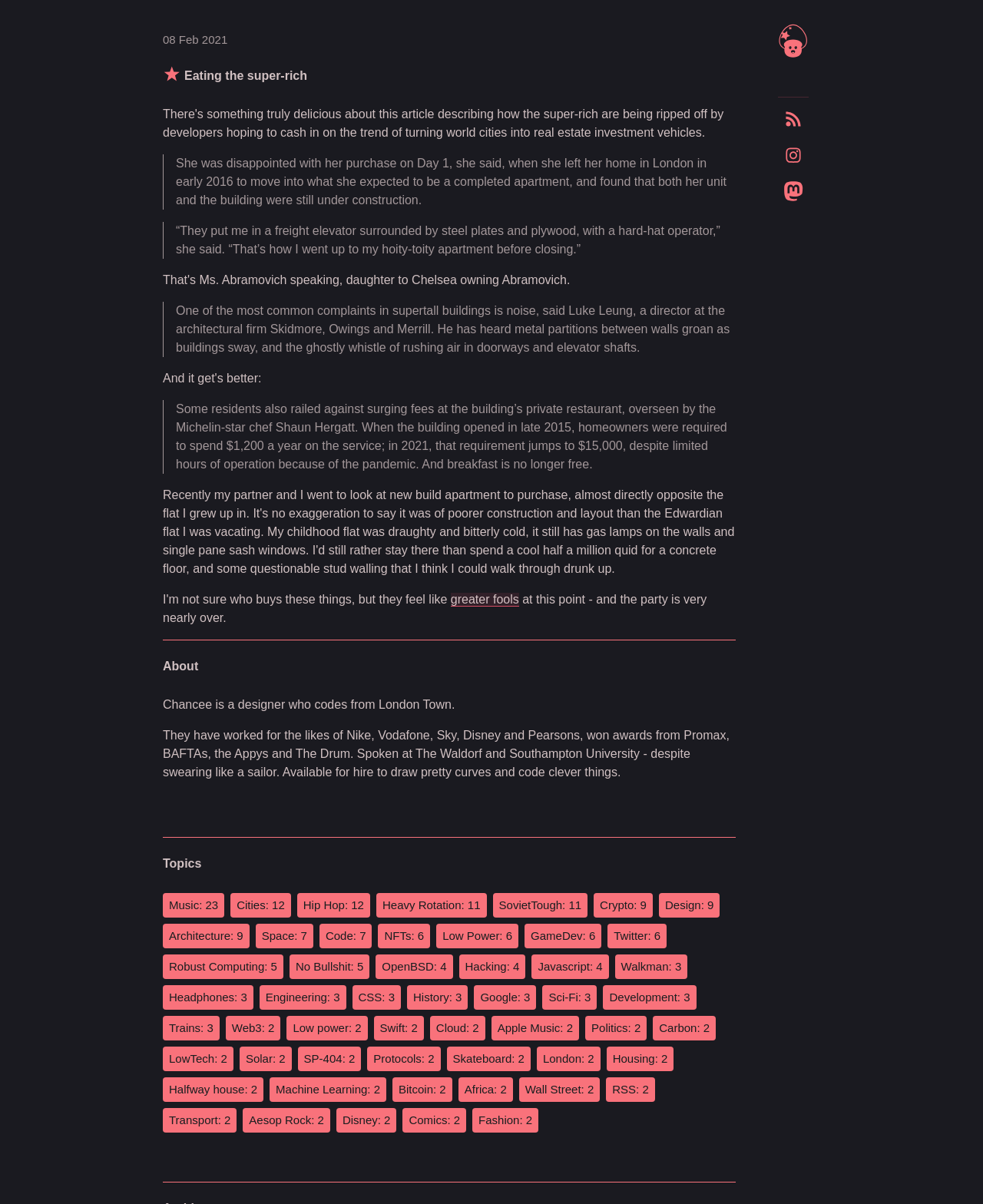Examine the image and give a thorough answer to the following question:
What is the author's location?

The author's location can be inferred from the 'About' section which mentions 'London Town'.